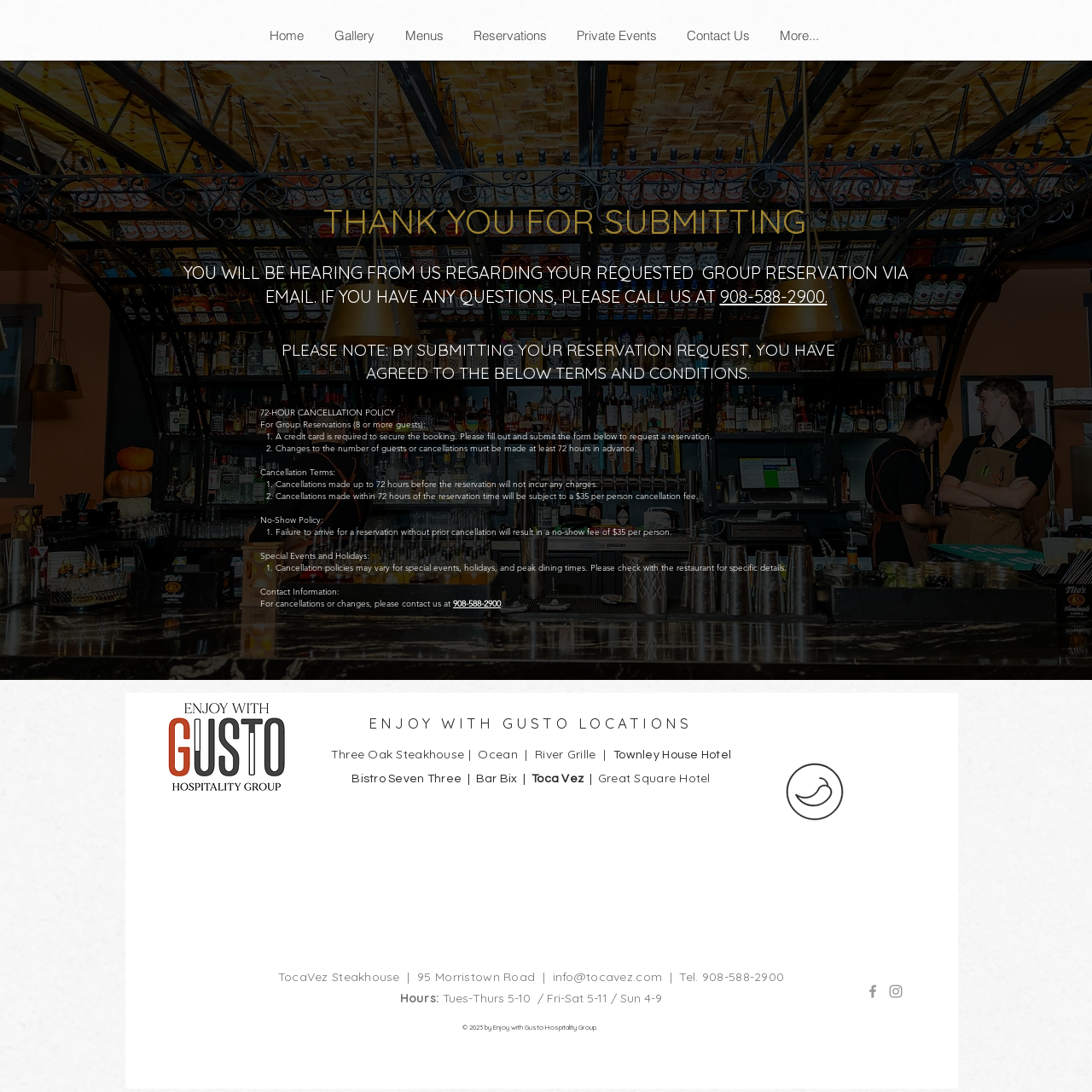Identify the bounding box coordinates for the element you need to click to achieve the following task: "Call 908-588-2900". The coordinates must be four float values ranging from 0 to 1, formatted as [left, top, right, bottom].

[0.659, 0.262, 0.757, 0.281]